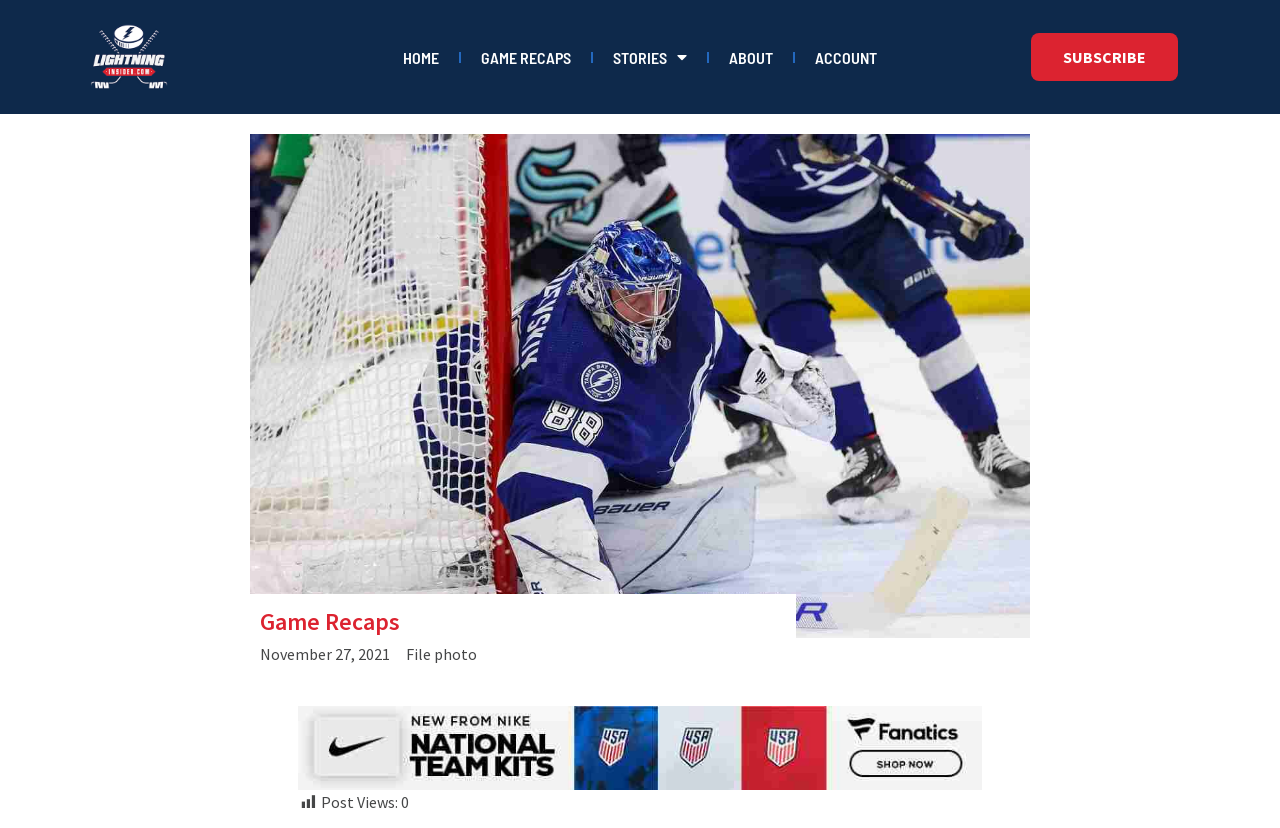Identify the bounding box coordinates necessary to click and complete the given instruction: "View the latest Game Recaps".

[0.203, 0.732, 0.312, 0.769]